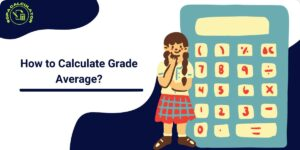Provide an extensive narrative of what is shown in the image.

The image features a cheerful young girl in a plaid skirt, standing next to a large calculator. She appears to be engaged and thinking, with her hand placed thoughtfully on her cheek. The background is designed with smooth curves, enhancing the playful and educational theme. Prominently displayed above her is the question, "How to Calculate Grade Average?" This visual serves as a friendly introduction to an educational article on the topic of grade calculation, aimed at helping students understand and master the process. The interactive calculator emphasizes the practical aspect of the content, encouraging viewers to explore the method of determining grade averages effectively.